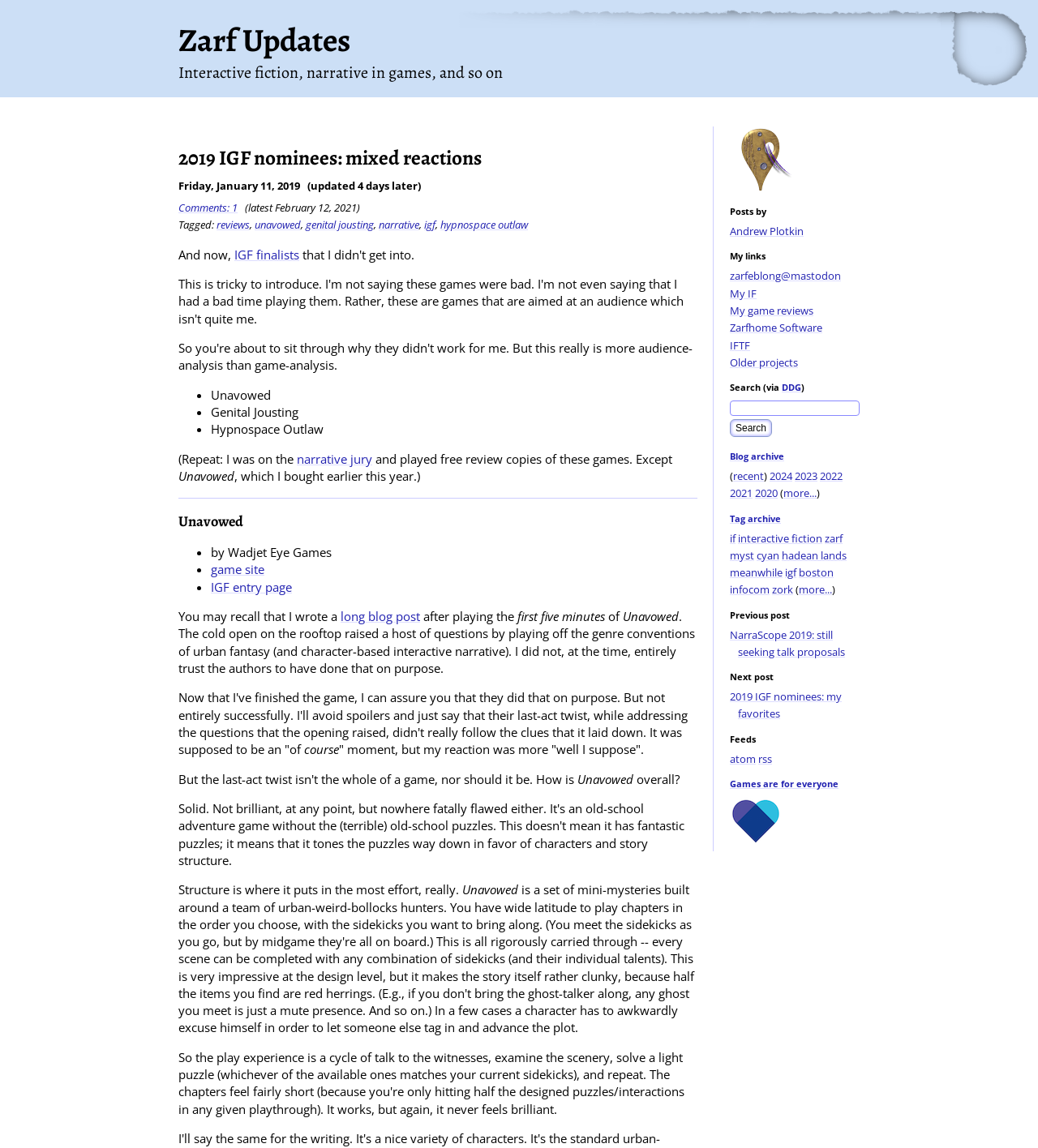Use the details in the image to answer the question thoroughly: 
What is the category of the post?

I found the answer by looking at the link element with the text 'reviews' under the heading 'Tagged:', which is likely the category of the post.